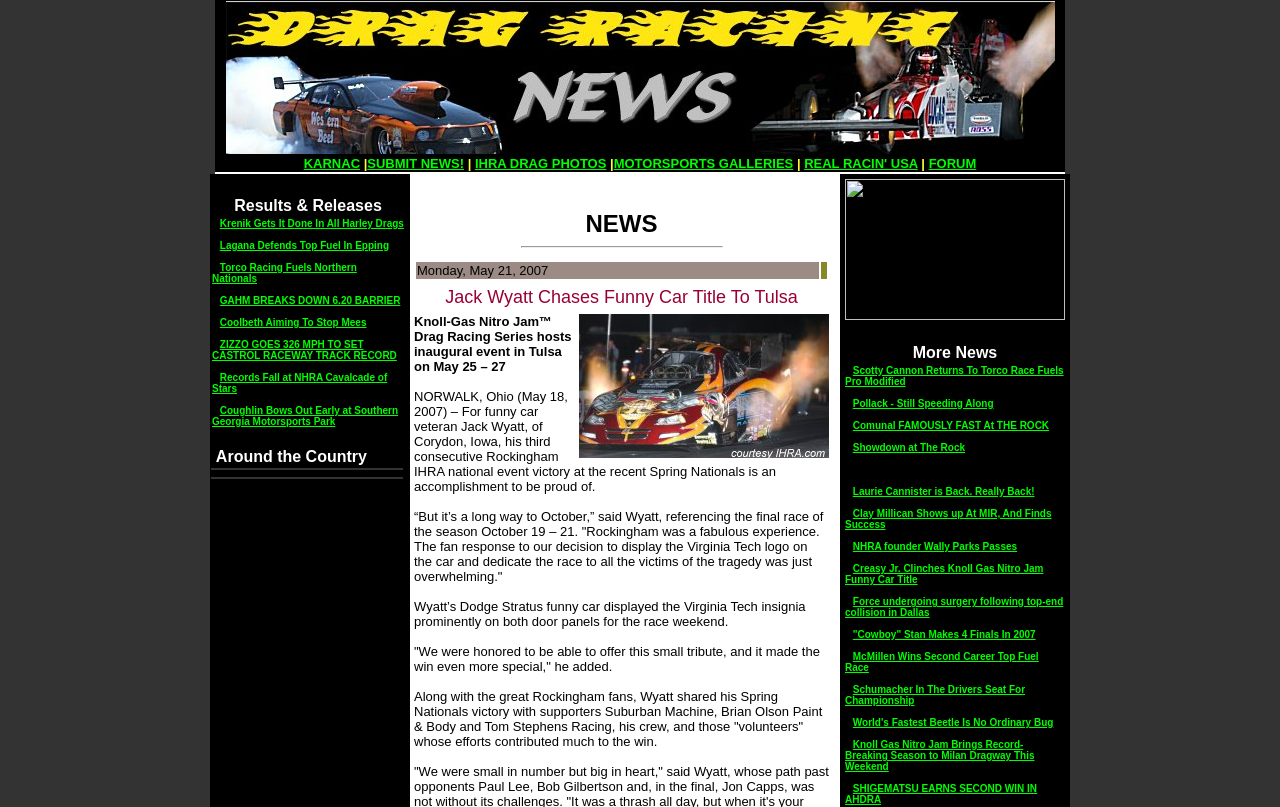Generate a thorough explanation of the webpage's elements.

The webpage is titled "KARNAC DRAG RACING NEWS" and features a layout with multiple sections. At the top, there is a table with a single row containing an image and a row of links, including "KARNAC", "SUBMIT NEWS!", "IHRA DRAG PHOTOS", "MOTORSPORTS GALLERIES", "REAL RACIN' USA", and "FORUM". 

Below this table, there is a larger section dedicated to news articles. This section is divided into two columns, with the left column featuring a table of contents with headings "Results & Releases" and "Around the Country". The right column contains a list of news articles, each with a brief summary and a link to read more. The articles are accompanied by small images. The news articles are stacked vertically, with each article separated by a horizontal line.

There are 9 news articles in total, with titles such as "Krenik Gets It Done In All Harley Drags", "Lagana Defends Top Fuel In Epping", and "Coughlin Bows Out Early at Southern Georgia Motorsports Park". The articles are arranged in a vertical list, with the most recent article at the top.